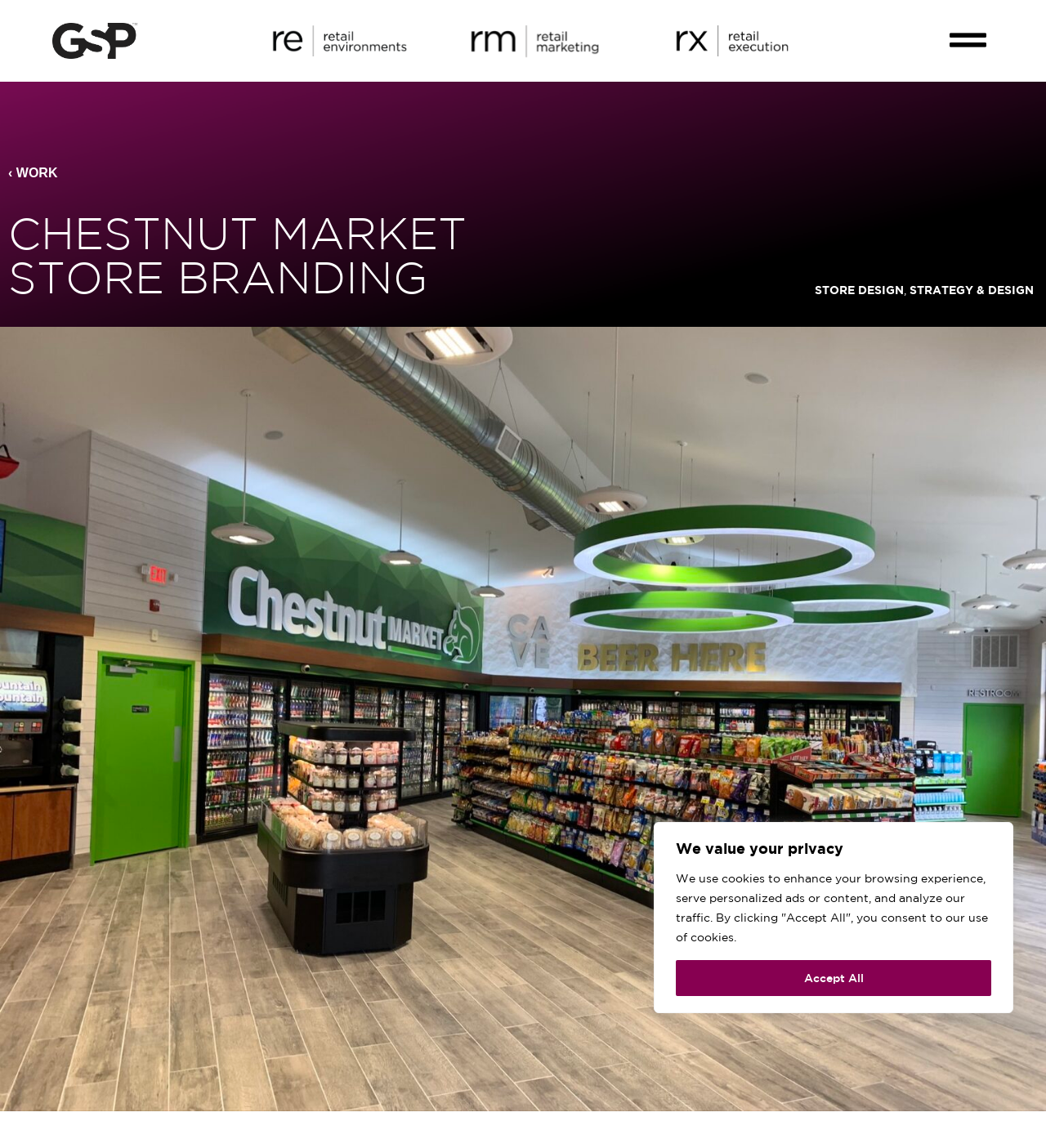Answer this question in one word or a short phrase: How many logos are displayed at the top?

4